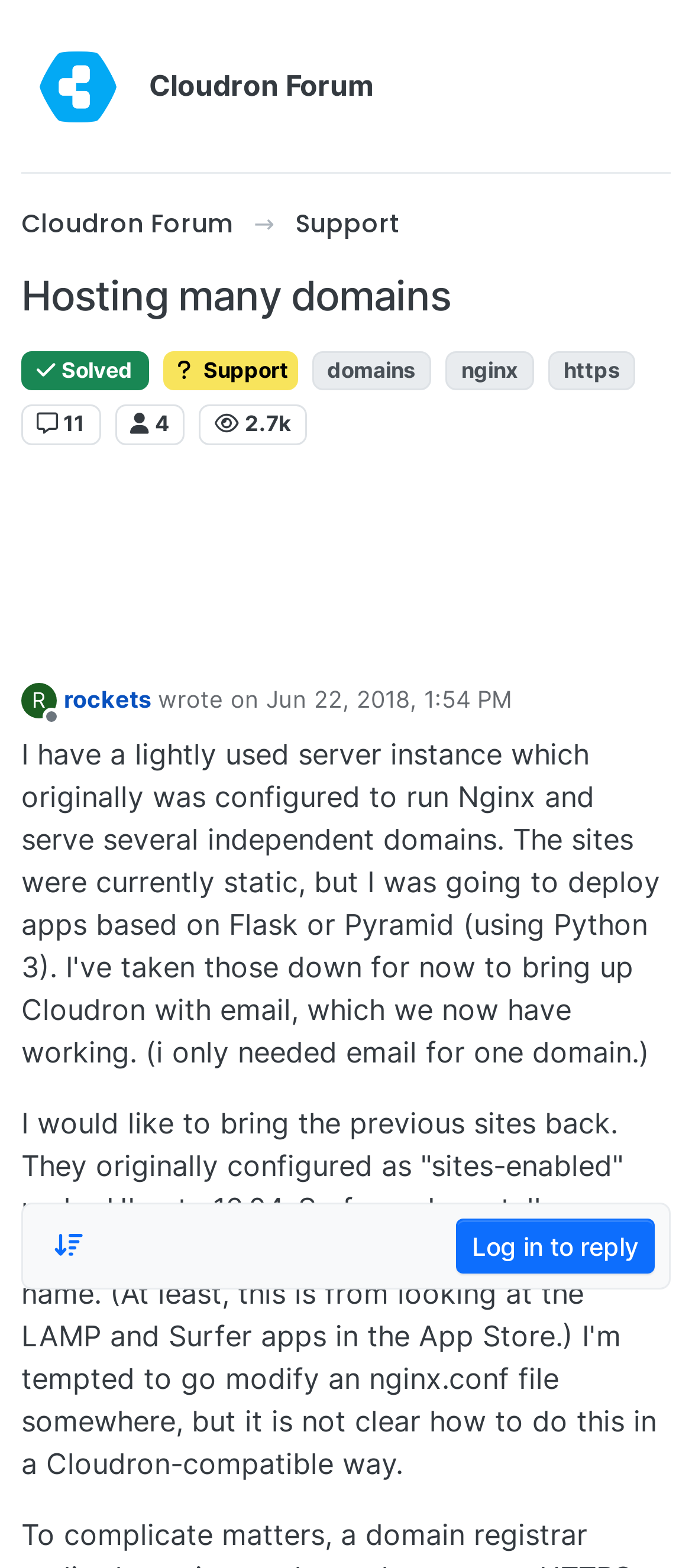Answer the following query concisely with a single word or phrase:
How many links are there in the webpage?

Multiple